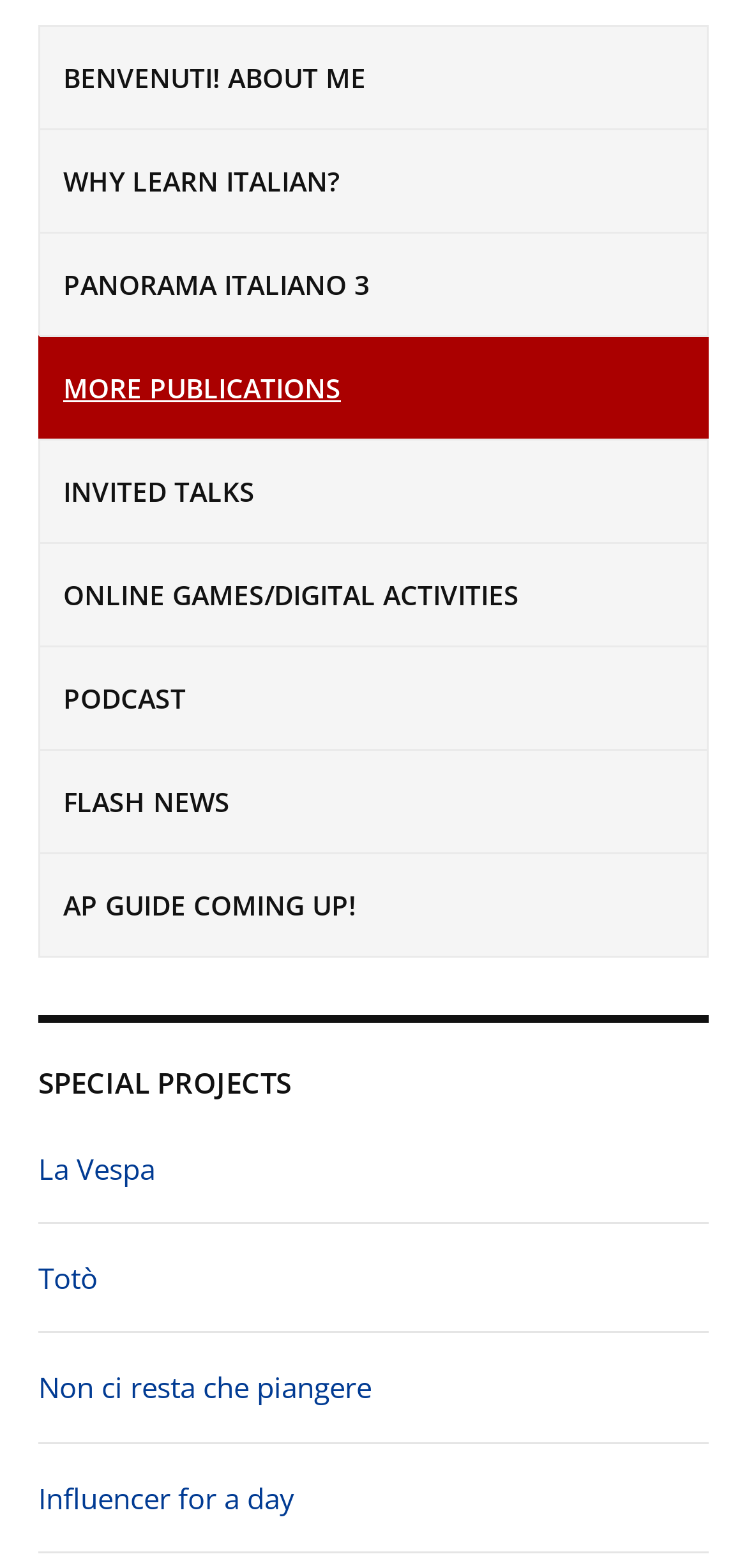Please locate the bounding box coordinates of the element that needs to be clicked to achieve the following instruction: "Click on 'BENVENUTI! ABOUT ME'". The coordinates should be four float numbers between 0 and 1, i.e., [left, top, right, bottom].

[0.051, 0.015, 0.949, 0.081]